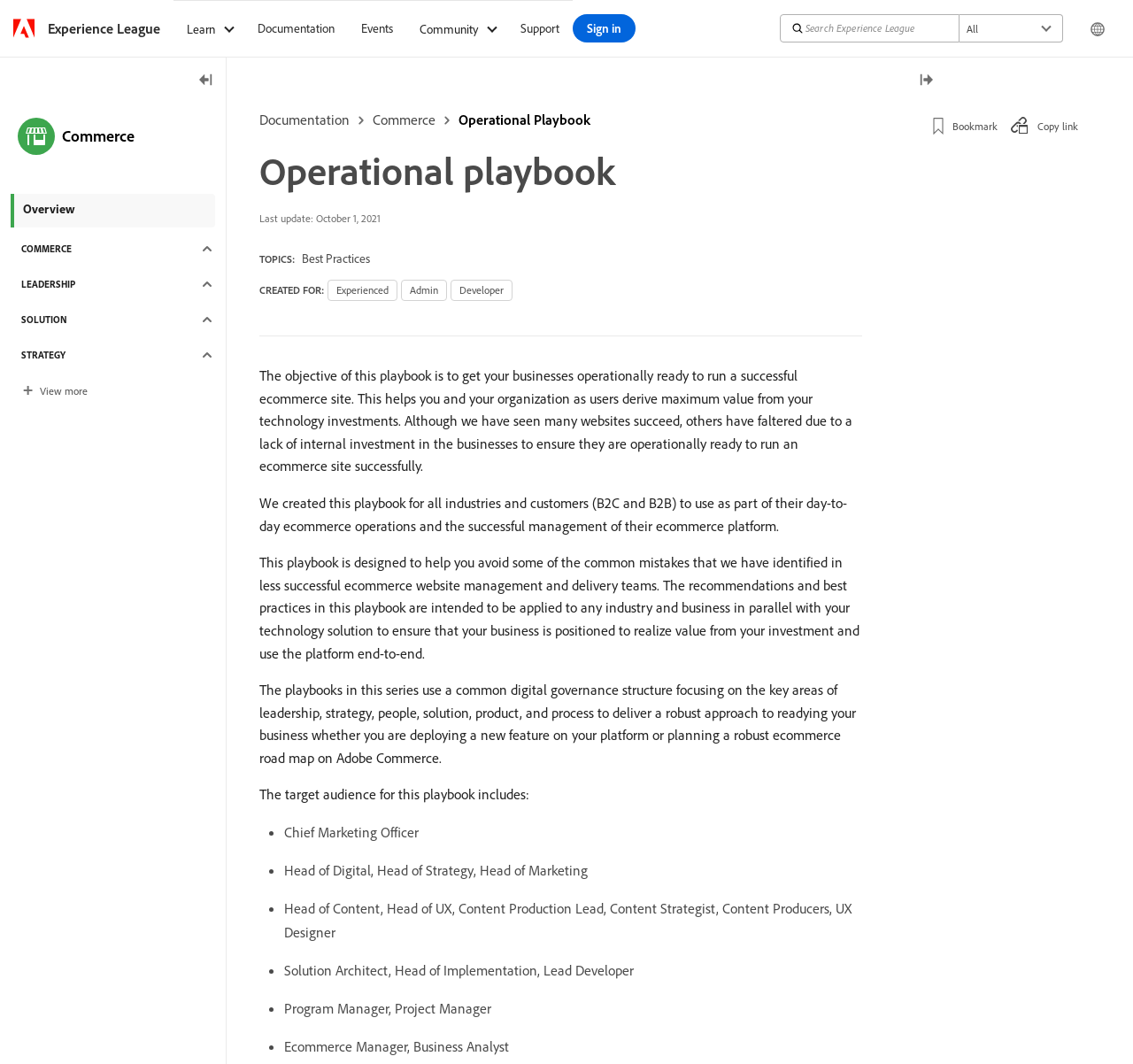Indicate the bounding box coordinates of the element that needs to be clicked to satisfy the following instruction: "Search for something". The coordinates should be four float numbers between 0 and 1, i.e., [left, top, right, bottom].

[0.695, 0.013, 0.713, 0.04]